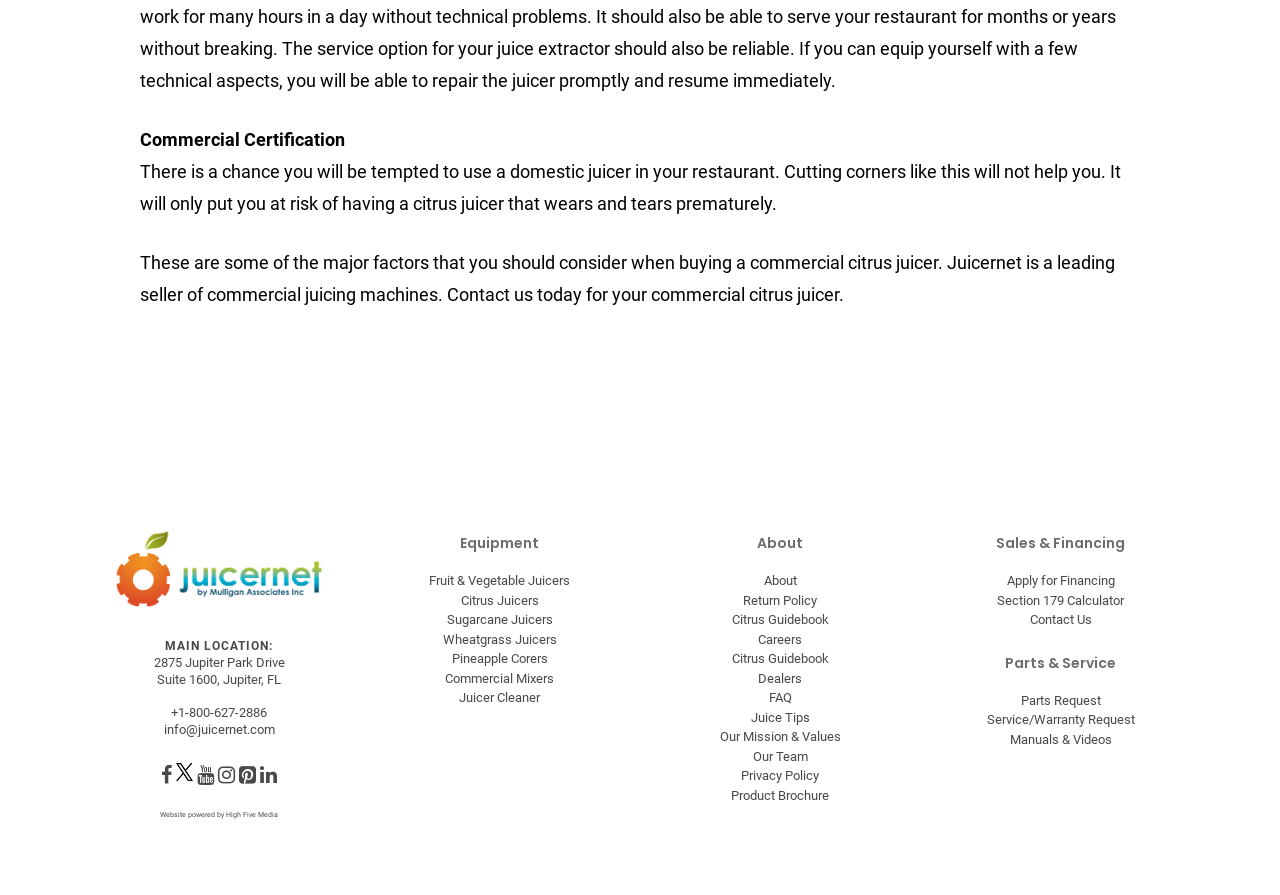Please identify the bounding box coordinates of the area that needs to be clicked to fulfill the following instruction: "Contact Juicernet using the phone number."

[0.134, 0.788, 0.209, 0.805]